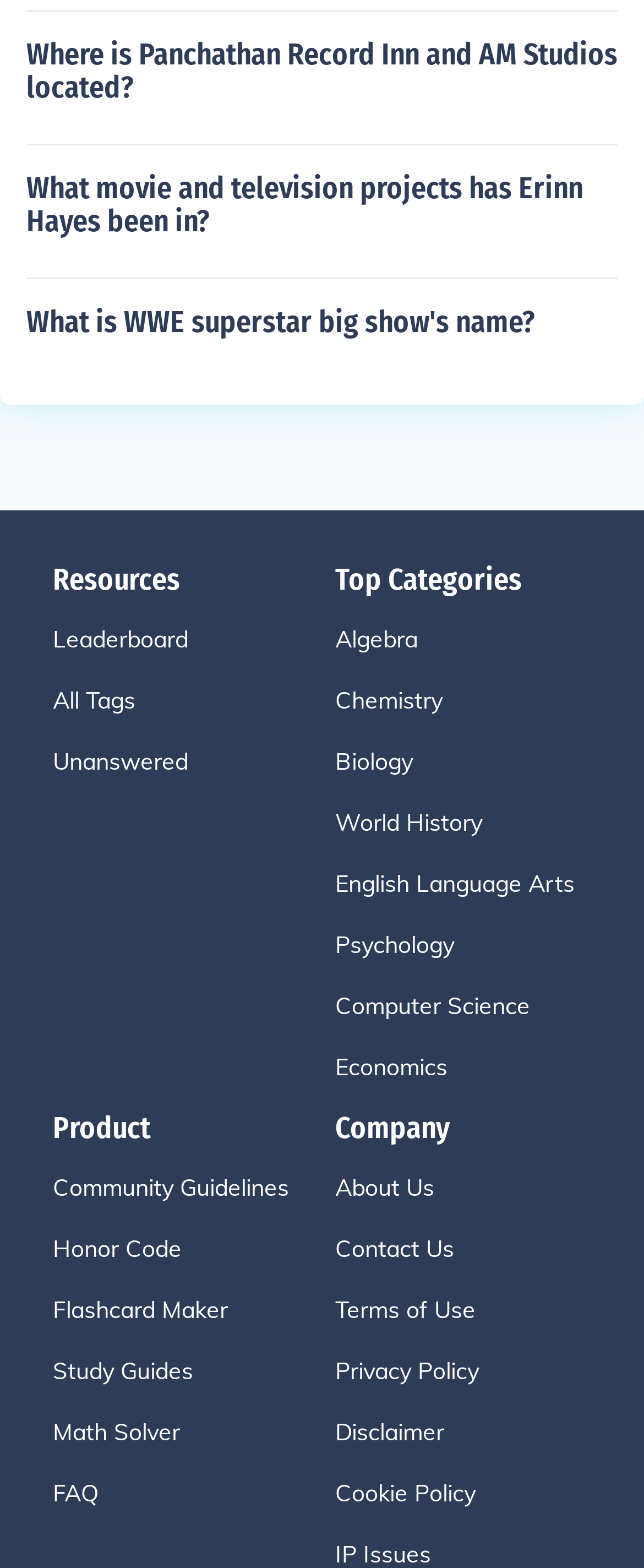Determine the bounding box coordinates for the region that must be clicked to execute the following instruction: "Read about company terms of use".

[0.521, 0.825, 0.959, 0.847]